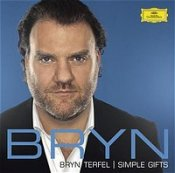Offer an in-depth caption that covers the entire scene depicted in the image.

The image features the album cover of "Simple Gifts," featuring esteemed Welsh bass-baritone Bryn Terfel. He has a serious expression against a vibrant blue background, highlighting his distinguished presence as a classical artist. The album, released under the Deutsche Grammophon label, showcases Terfel's exceptional vocal talent. The bold text at the bottom displays his name, "BRYN," prominently, further emphasizing his identity as a remarkable figure in the world of opera and music. The cover art sets the tone for the listener, inviting them to explore Terfel’s artistry and interpretations in this collection of songs.